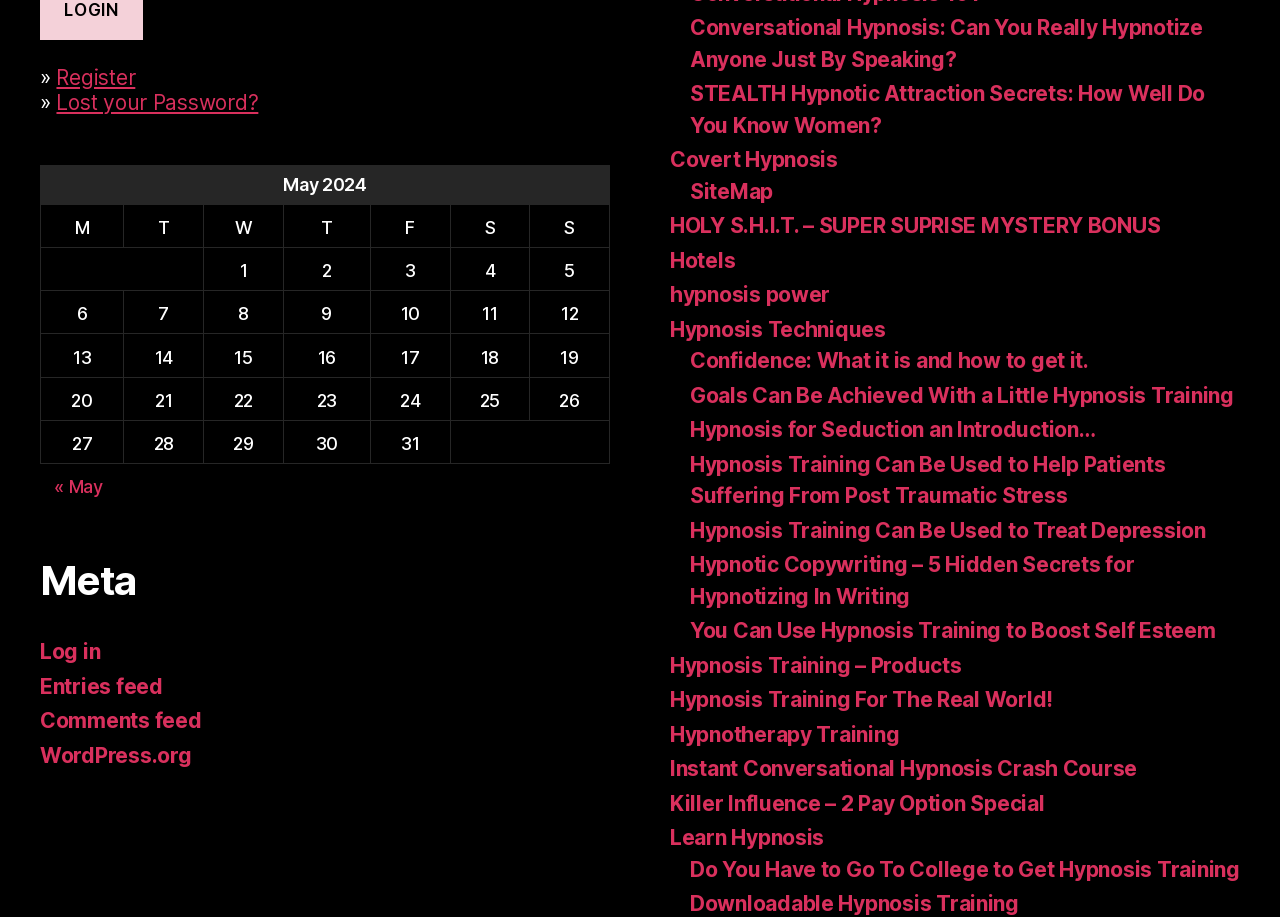Pinpoint the bounding box coordinates of the clickable area needed to execute the instruction: "Subscribe to the newsletter". The coordinates should be specified as four float numbers between 0 and 1, i.e., [left, top, right, bottom].

None